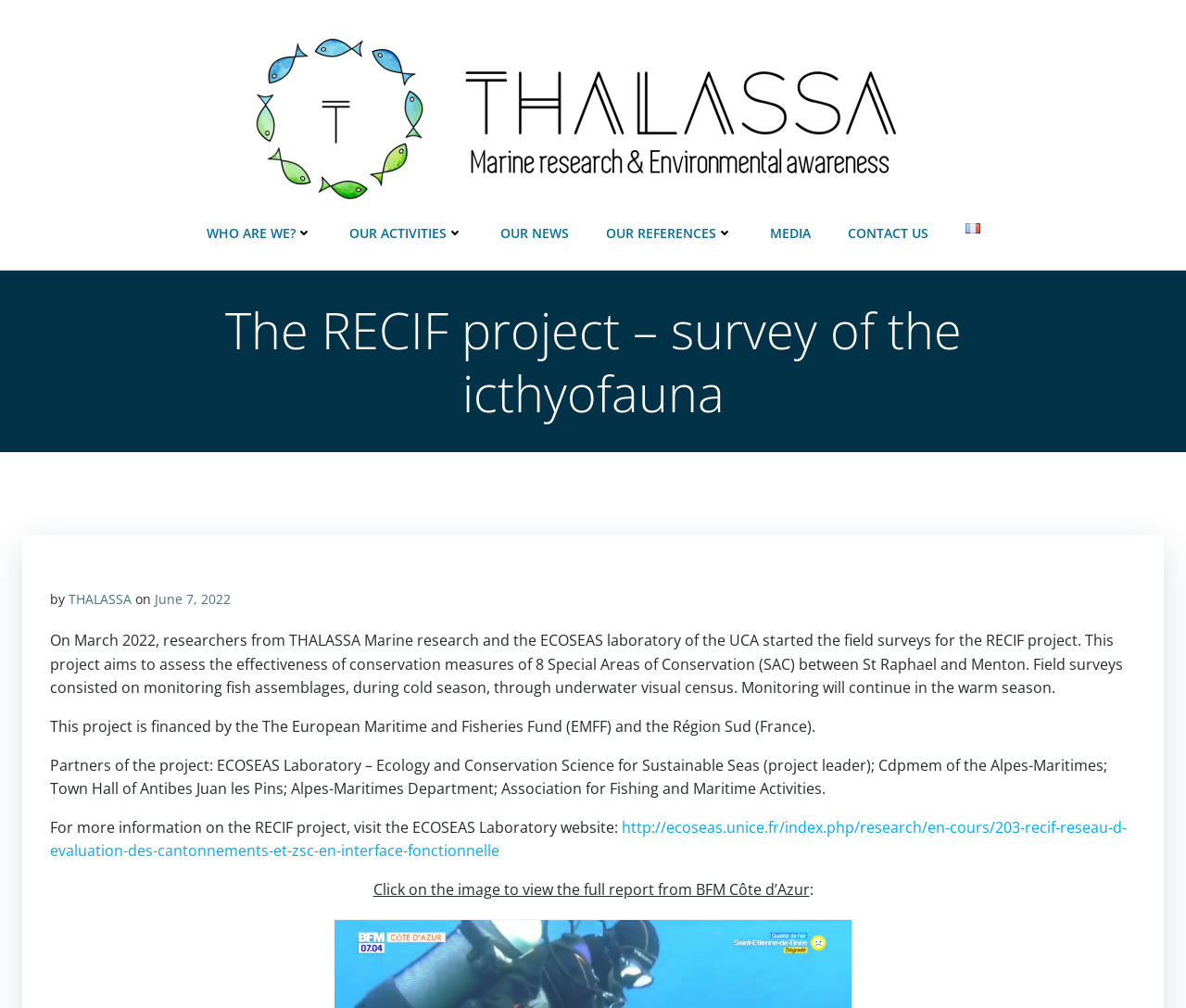Find the coordinates for the bounding box of the element with this description: "THALASSA".

[0.058, 0.585, 0.111, 0.603]